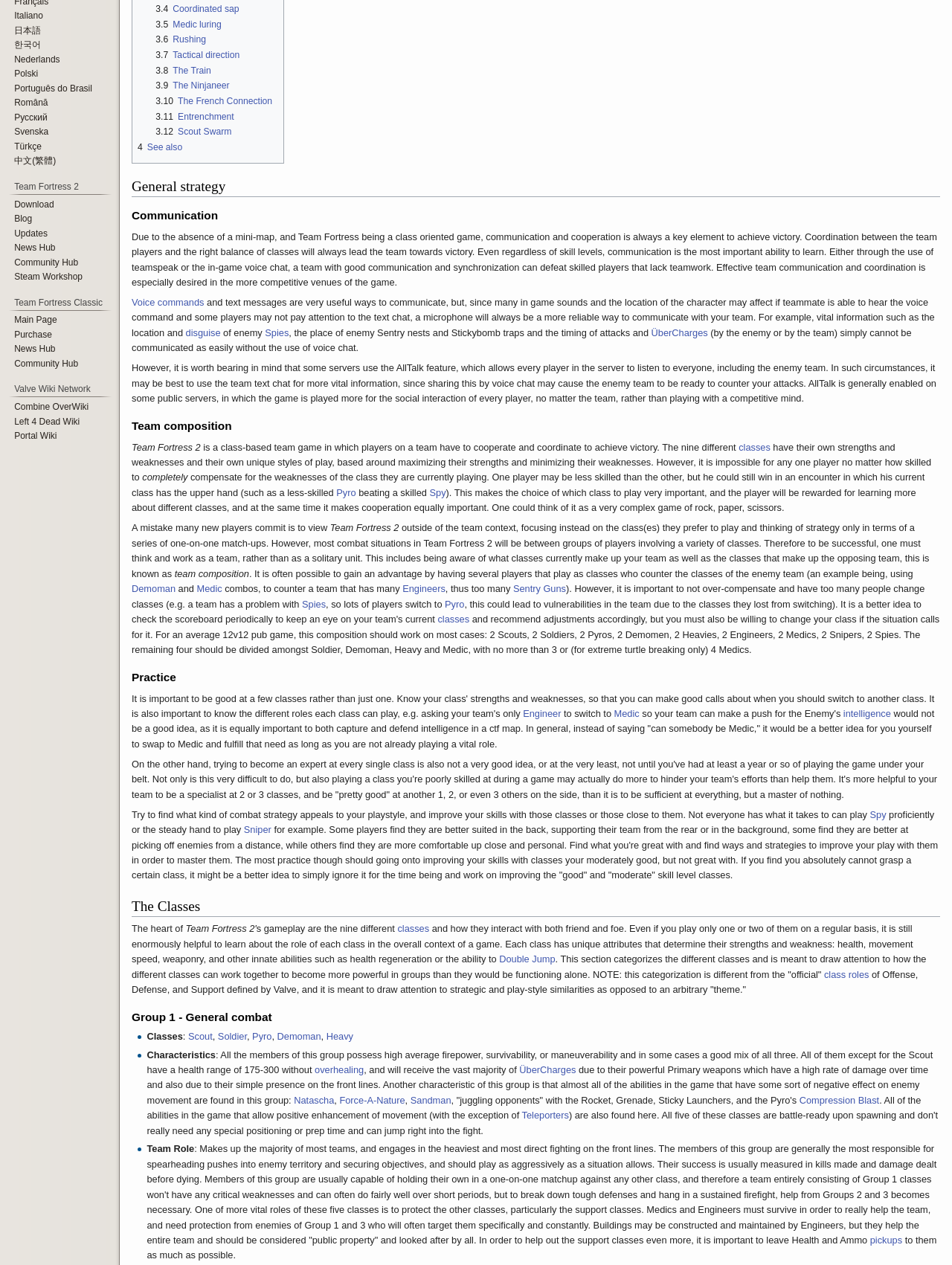Provide the bounding box coordinates for the UI element that is described as: "Left 4 Dead Wiki".

[0.015, 0.329, 0.084, 0.337]